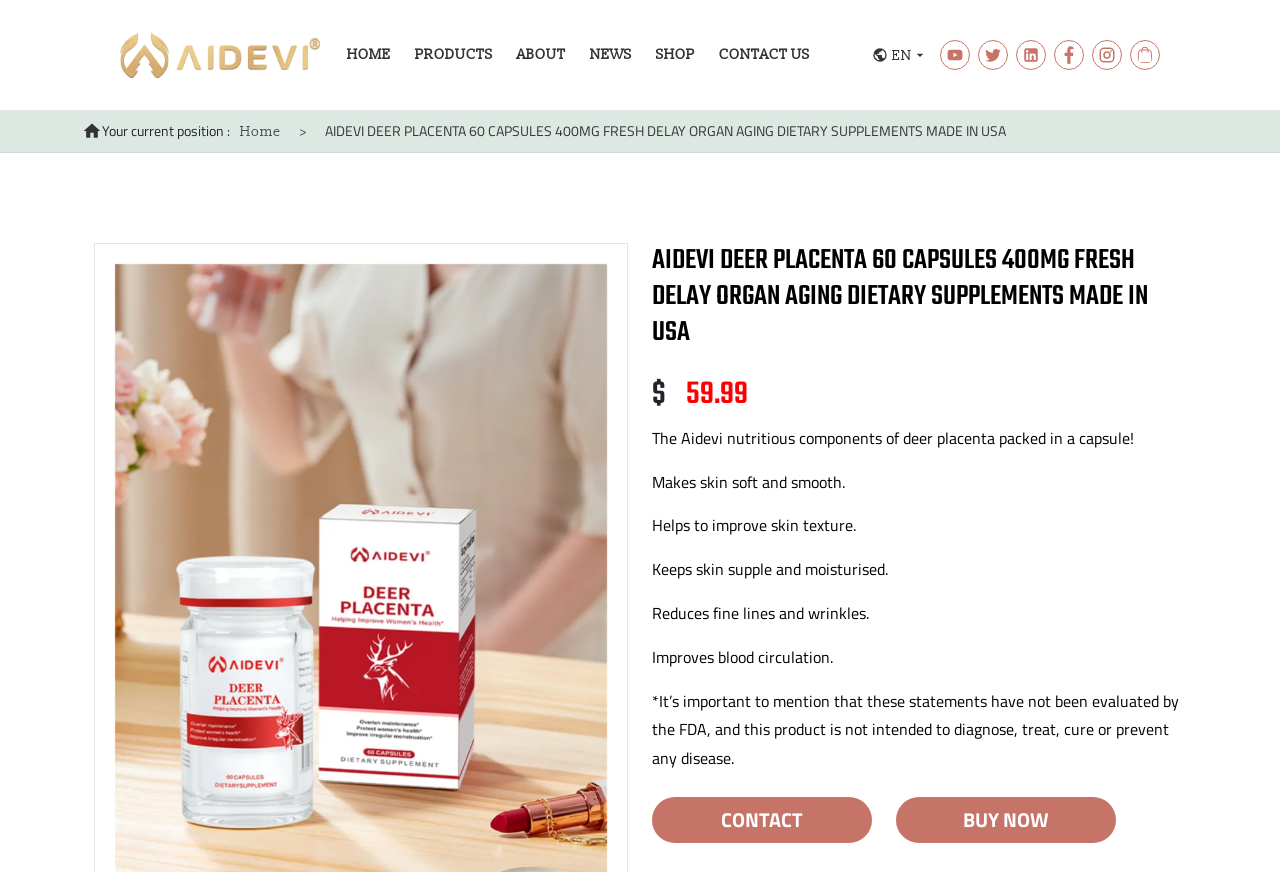What is the brand name of the product?
Please provide a single word or phrase as your answer based on the image.

AIDEVI